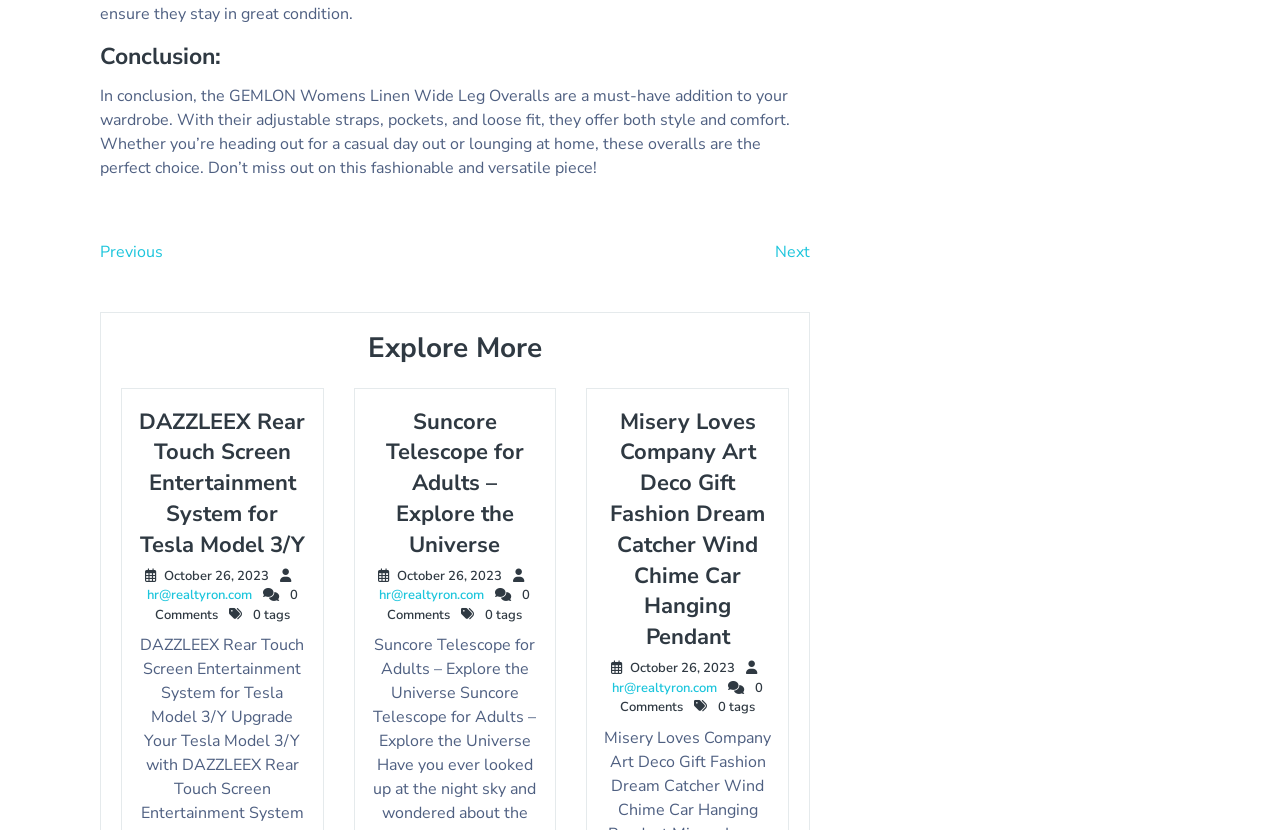What is the date of the third article?
Using the image, provide a concise answer in one word or a short phrase.

October 26, 2023